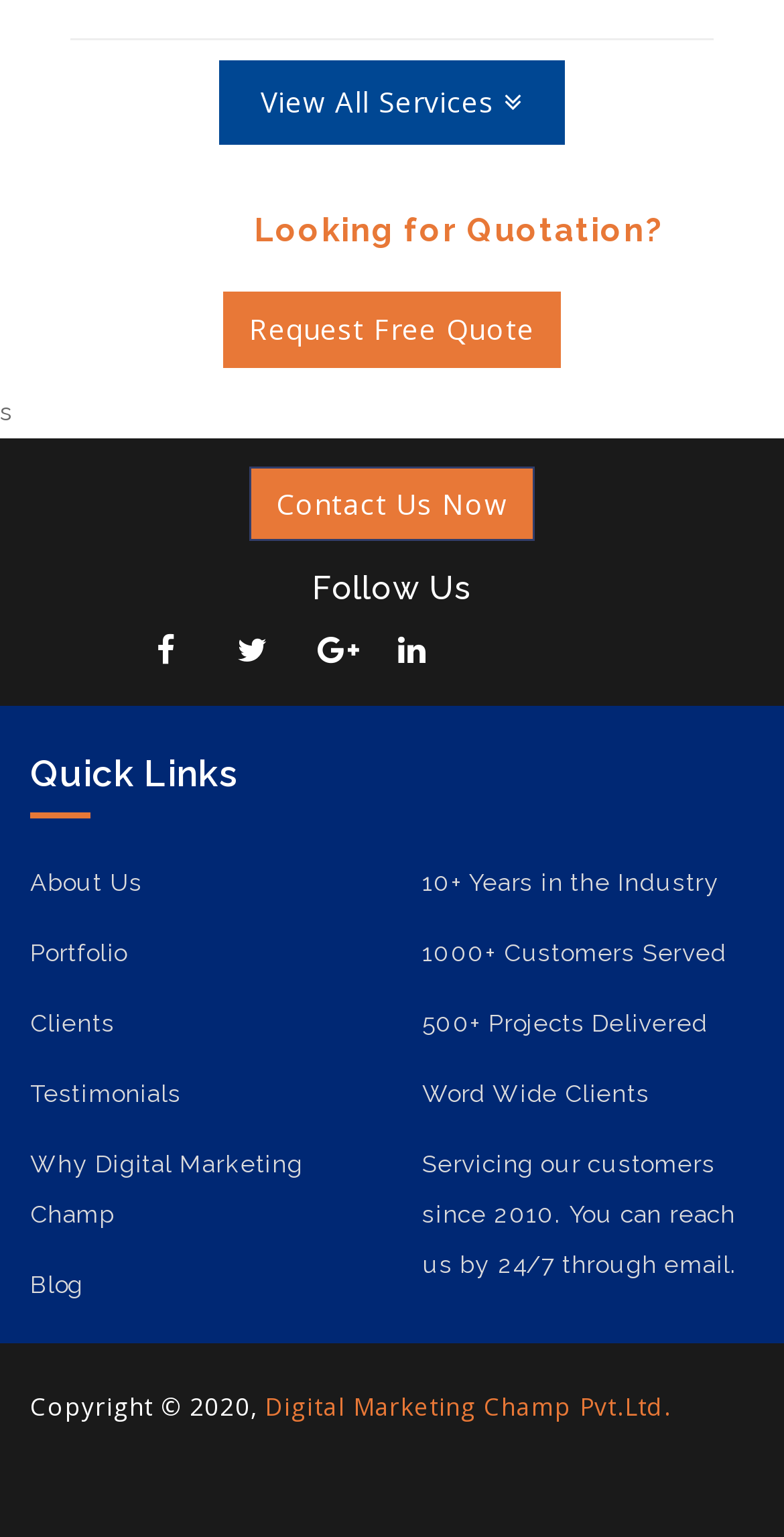Kindly provide the bounding box coordinates of the section you need to click on to fulfill the given instruction: "Read about the company".

[0.038, 0.566, 0.182, 0.584]